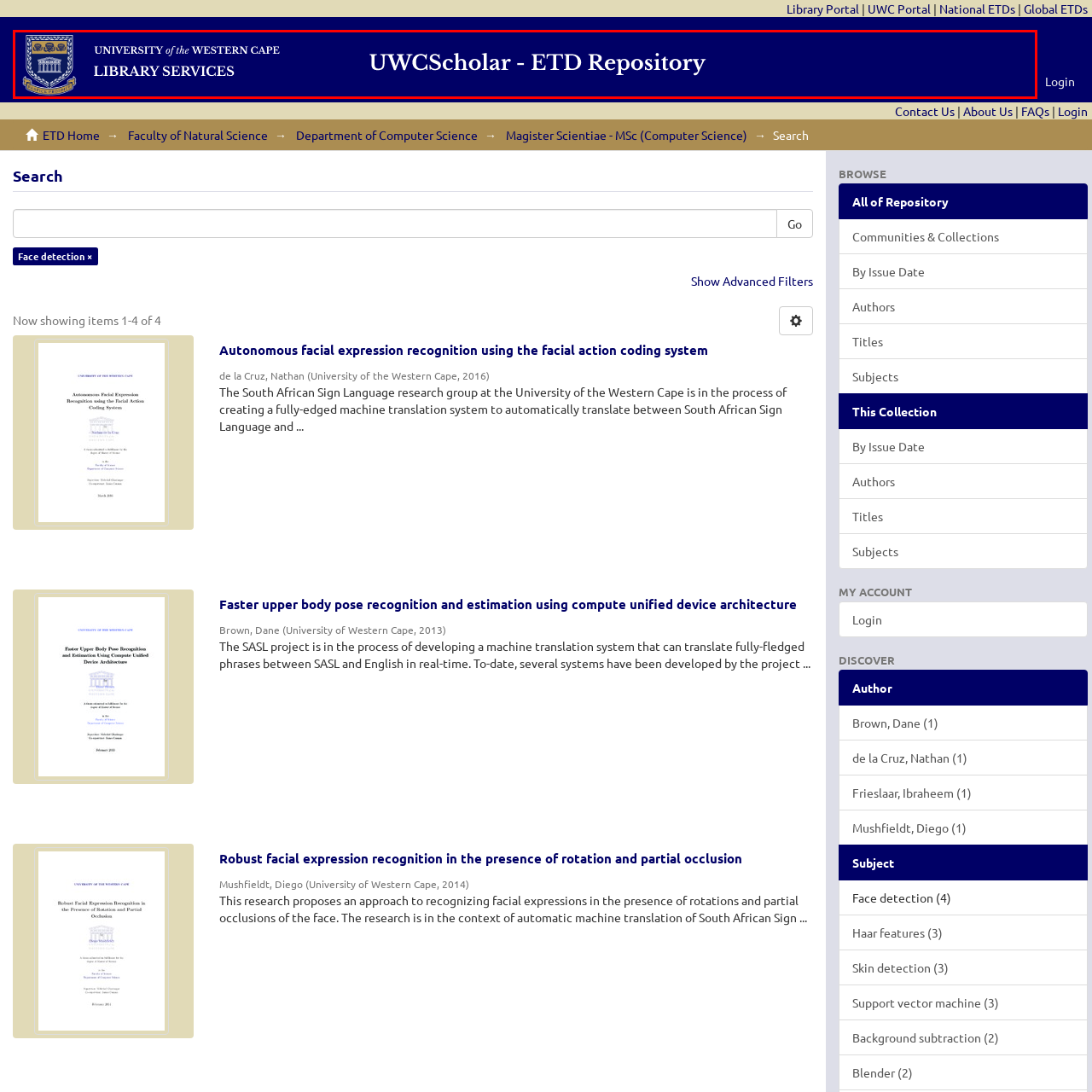Detail the features and components of the image inside the red outline.

This image features the header of the UWCScholar ETD Repository, belonging to the University of the Western Cape. The design is characterized by a deep blue background, prominently displaying the university's name in white text at the top left, along with its coat of arms. Below, the title "UWCScholar - ETD Repository" is presented in a bold, elegant font. This visual element serves as a gateway to access a range of electronic theses and dissertations, highlighting the repository's role in supporting academic research and scholarship within the university community.